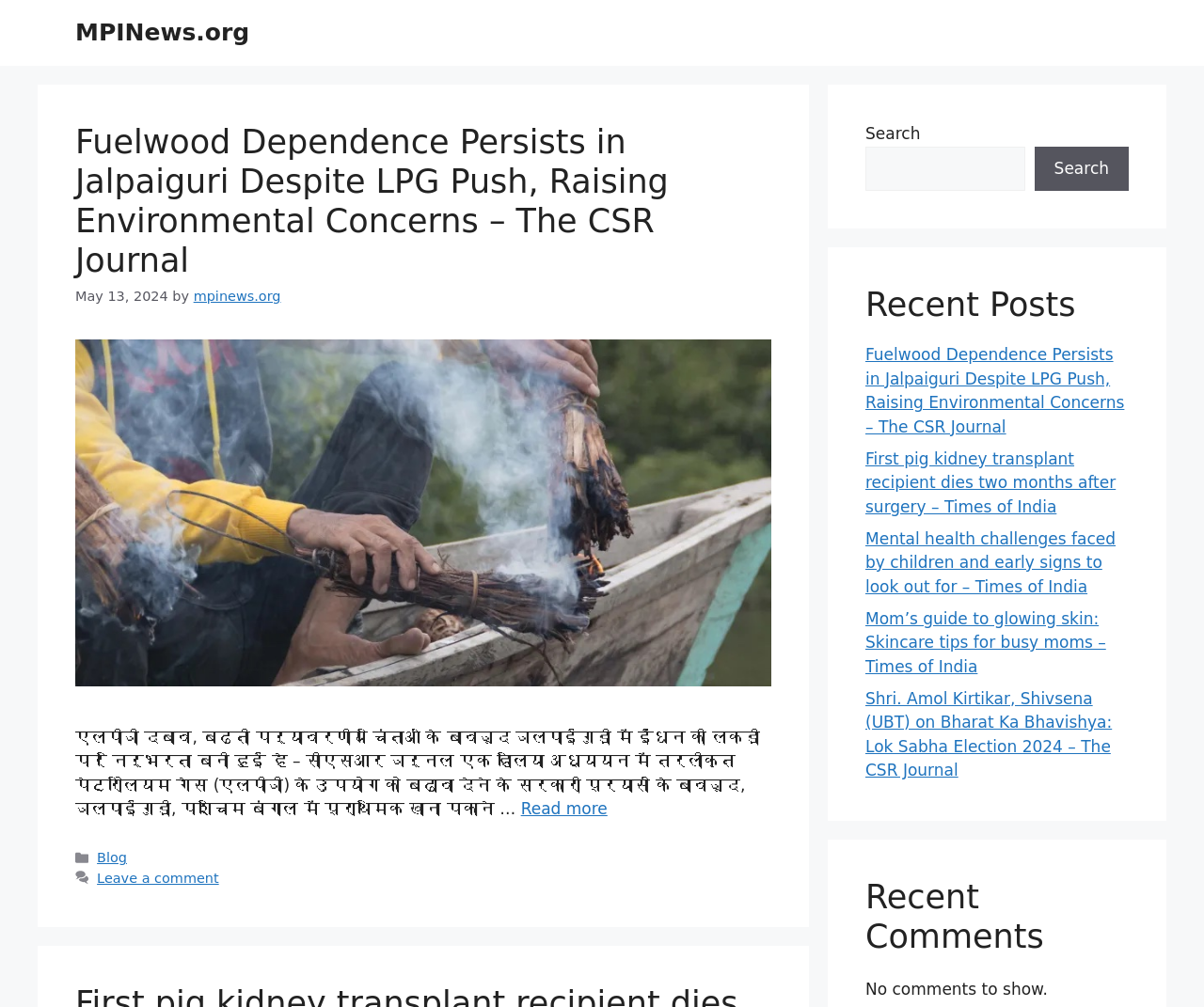Please find the bounding box coordinates of the element's region to be clicked to carry out this instruction: "Leave a comment".

[0.081, 0.865, 0.182, 0.88]